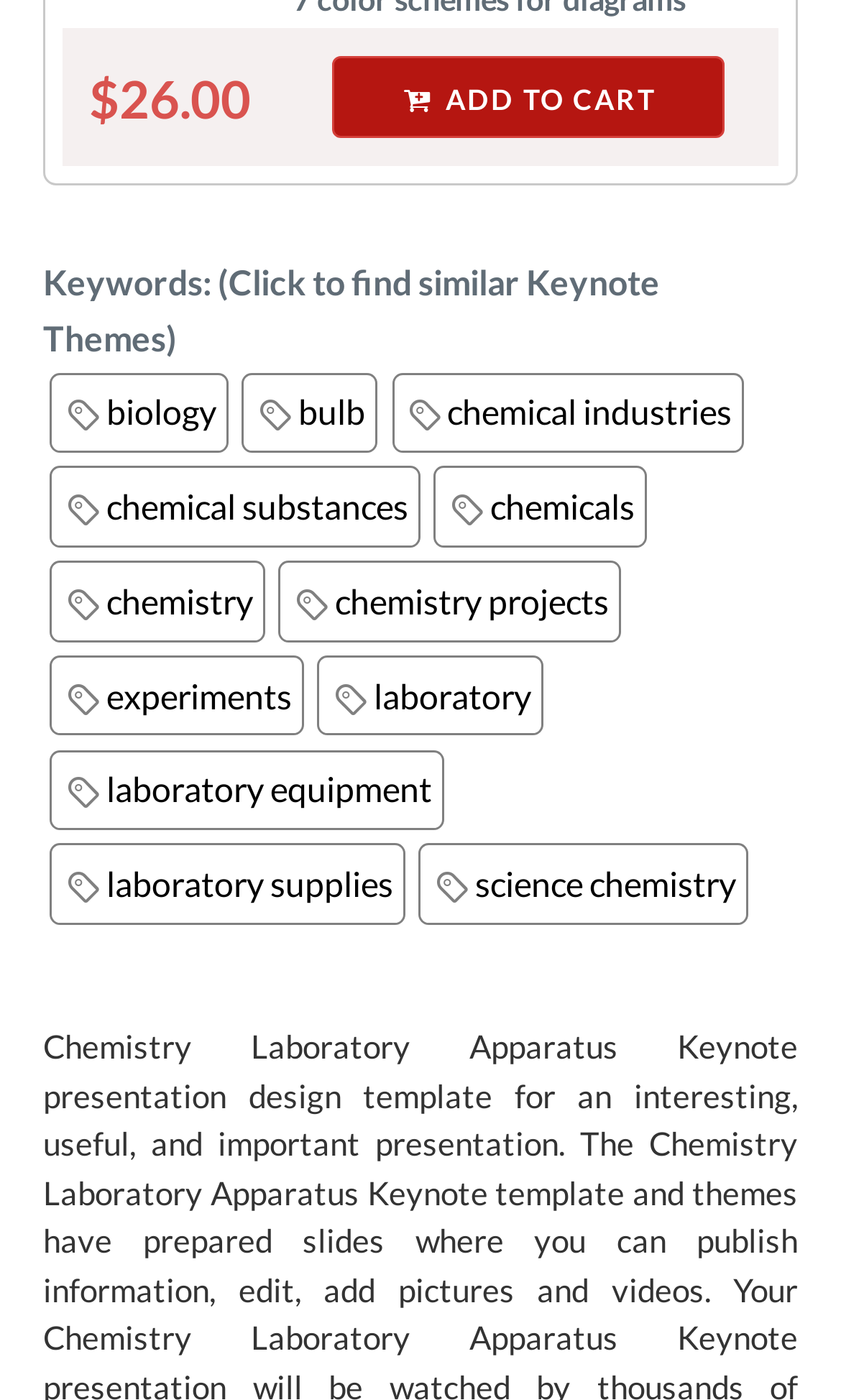Find the bounding box coordinates for the element that must be clicked to complete the instruction: "explore chemistry projects". The coordinates should be four float numbers between 0 and 1, indicated as [left, top, right, bottom].

[0.332, 0.401, 0.739, 0.458]